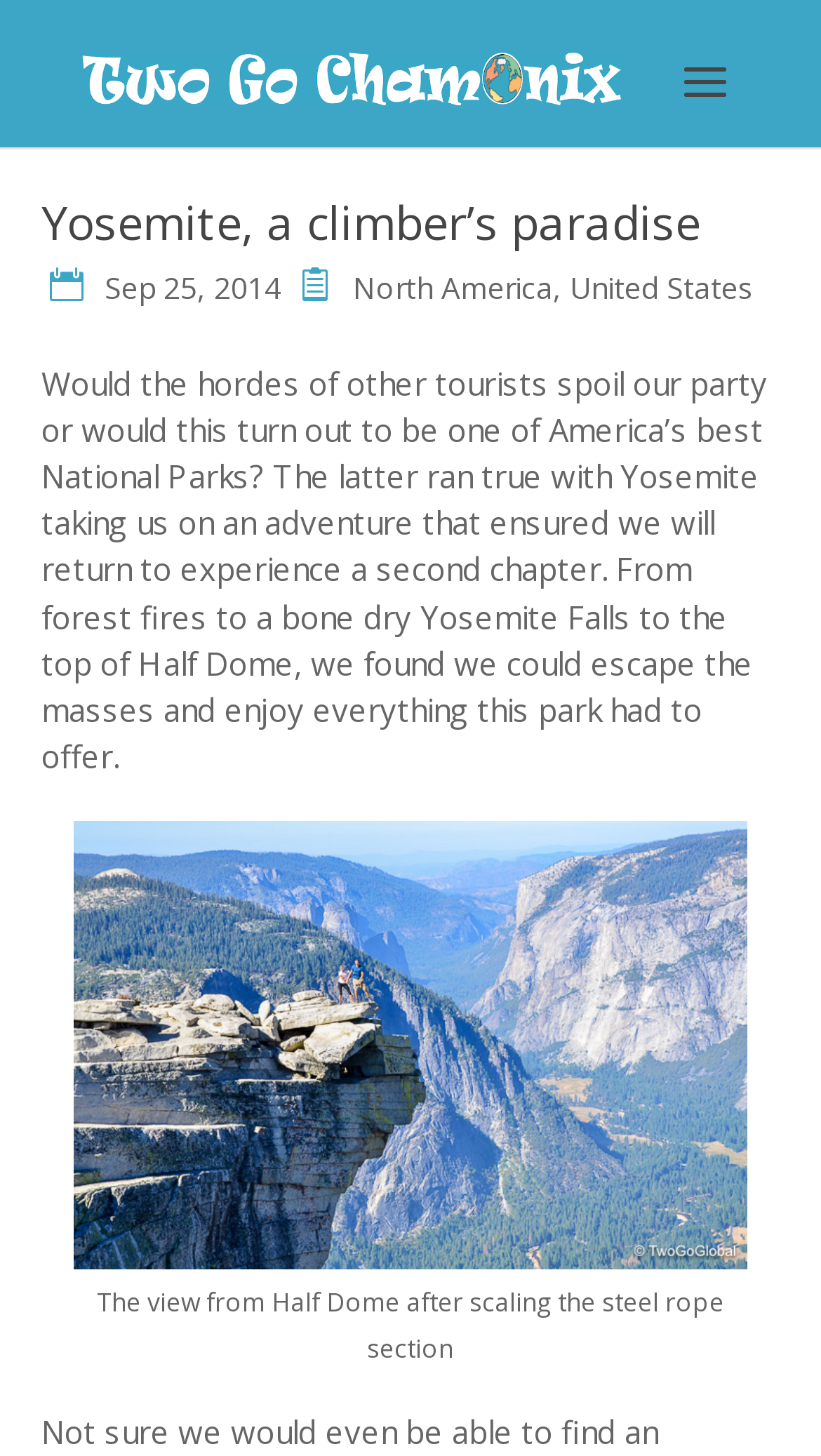Please provide a detailed answer to the question below based on the screenshot: 
What is the activity mentioned in the webpage?

The webpage is described as 'Yosemite, a climber’s paradise', and the content mentions scaling the steel rope section of Half Dome, indicating that climbing is one of the activities being referred to in the webpage.